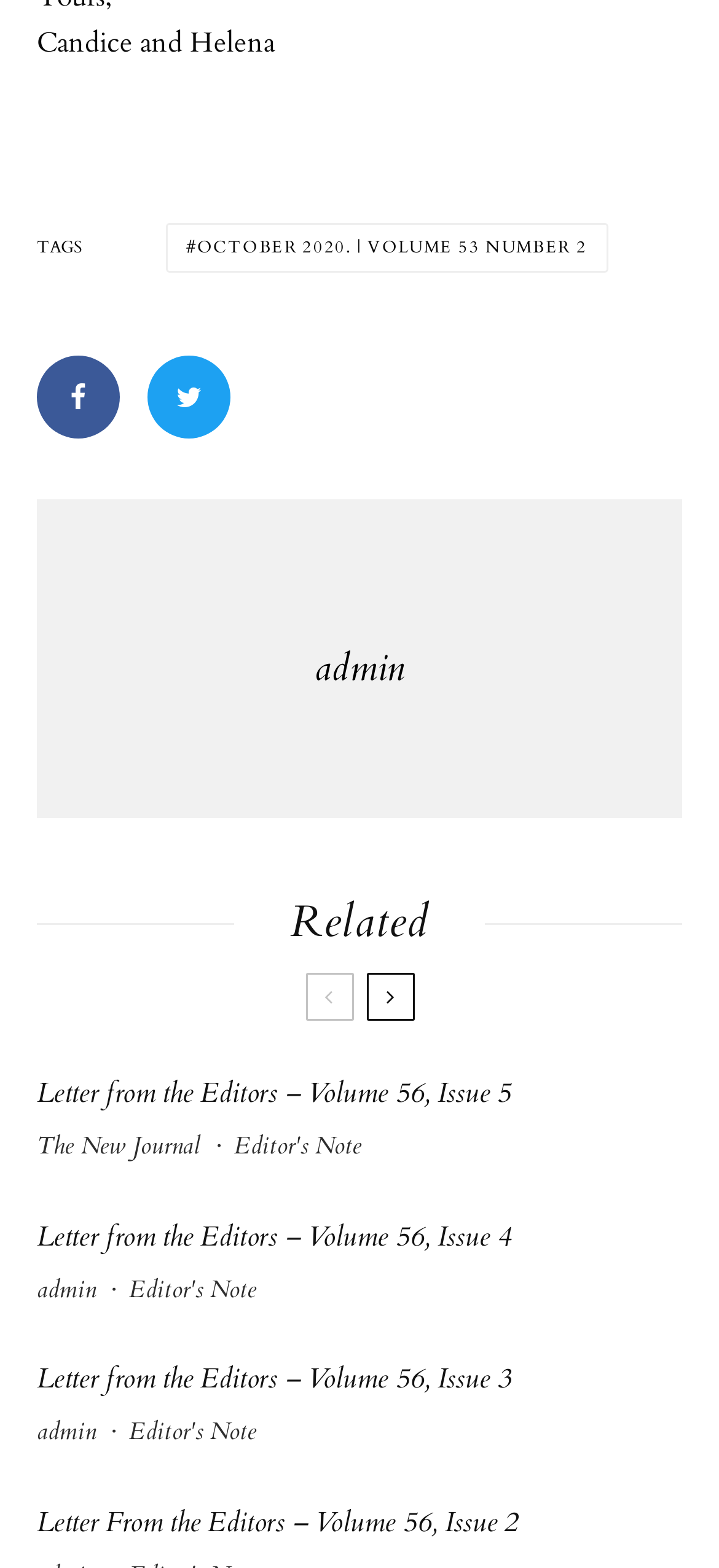How many articles are on this webpage? Please answer the question using a single word or phrase based on the image.

3